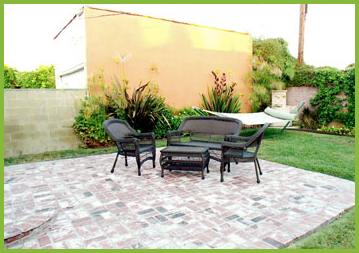Explain the image with as much detail as possible.

The image showcases a beautifully designed outdoor patio space, featuring a cozy seating area. In the foreground, there are stylish black wicker chairs arranged around a glass-top table, creating an inviting spot for relaxation or socializing. The patio is laid with patterned stone tiles, enhancing its aesthetic appeal. Lush greenery surrounds the area, with well-maintained plants adding a touch of nature and privacy. In the background, a hammock is subtly visible, nestled among the foliage, inviting moments of leisure. This space exemplifies a perfect blend of comfort and style, ideal for enjoying the outdoors.